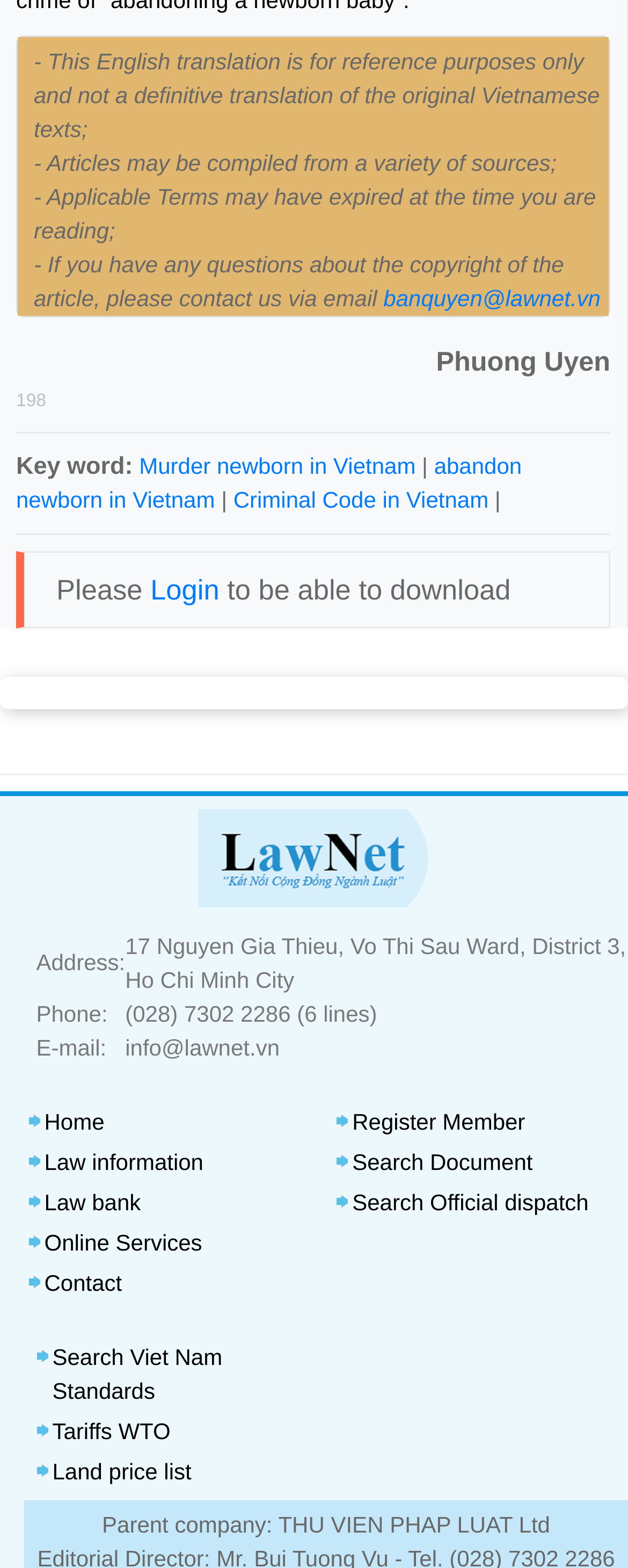Find the bounding box coordinates for the HTML element described as: "Tariffs WTO". The coordinates should consist of four float values between 0 and 1, i.e., [left, top, right, bottom].

[0.083, 0.904, 0.272, 0.921]